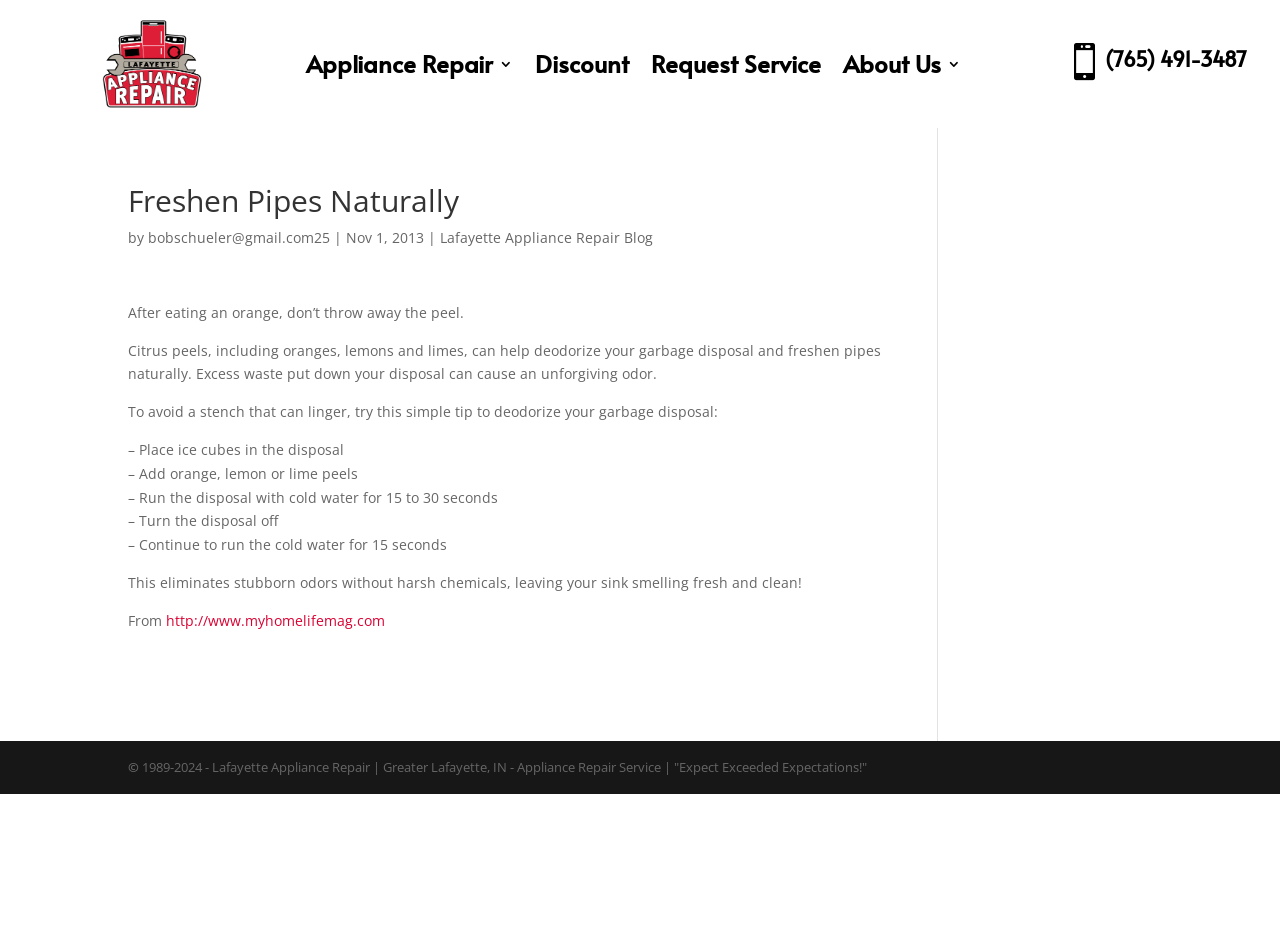Identify the bounding box coordinates of the region that needs to be clicked to carry out this instruction: "Call the phone number". Provide these coordinates as four float numbers ranging from 0 to 1, i.e., [left, top, right, bottom].

[0.863, 0.052, 1.0, 0.083]